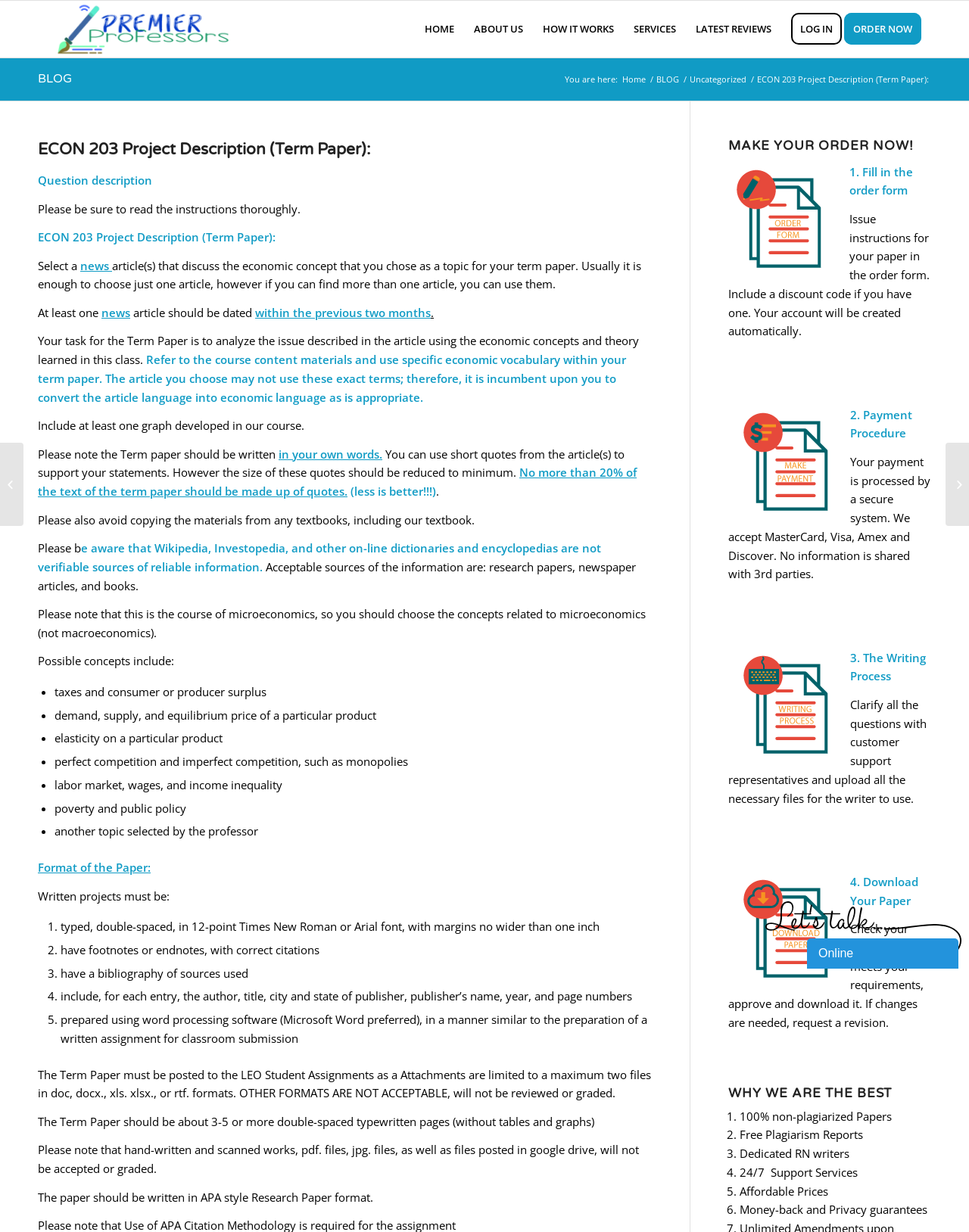Specify the bounding box coordinates of the element's area that should be clicked to execute the given instruction: "Click the 'MAKE YOUR ORDER NOW!' heading". The coordinates should be four float numbers between 0 and 1, i.e., [left, top, right, bottom].

[0.752, 0.113, 0.961, 0.124]